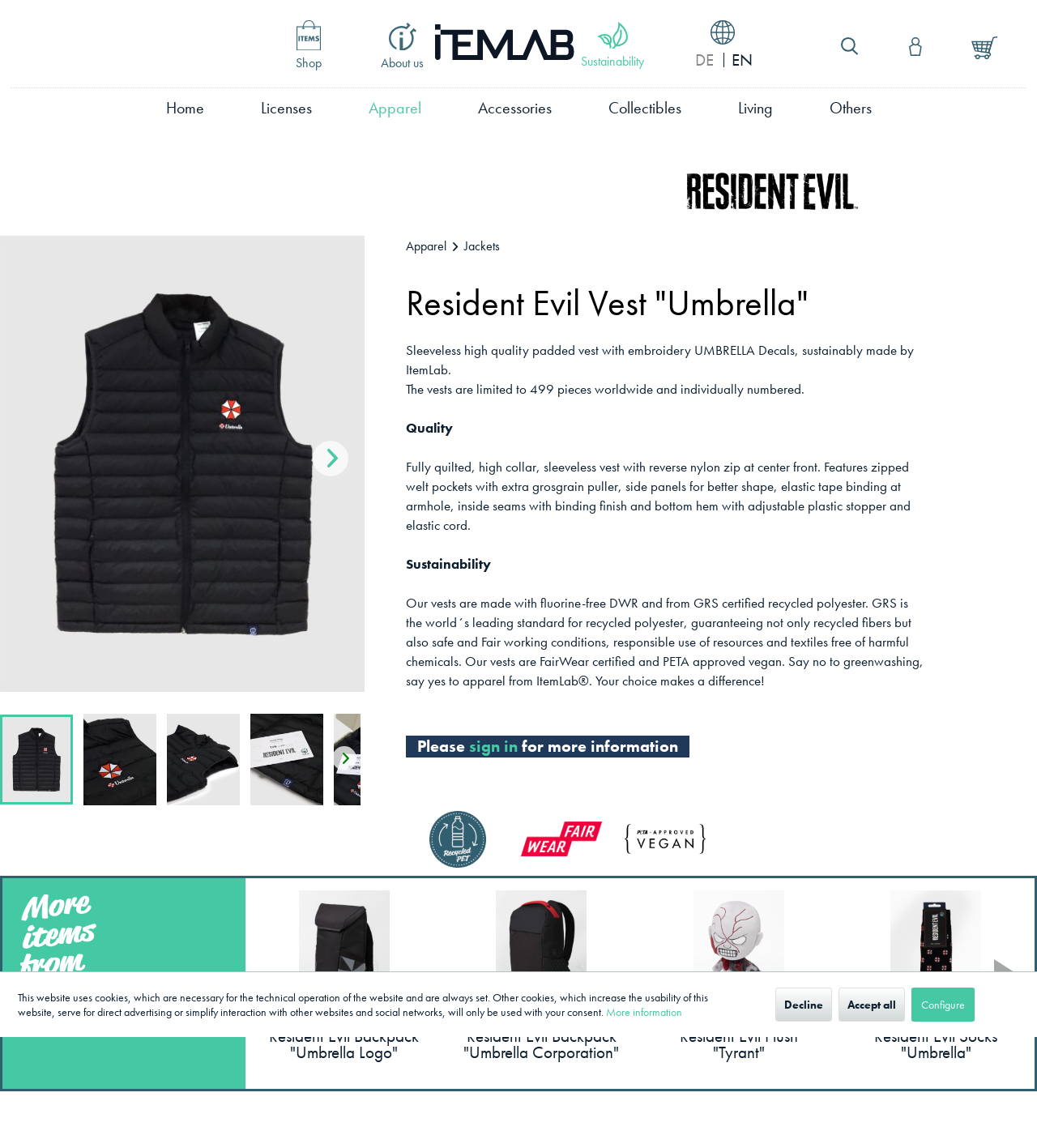Please identify the webpage's heading and generate its text content.

Resident Evil Vest "Umbrella"